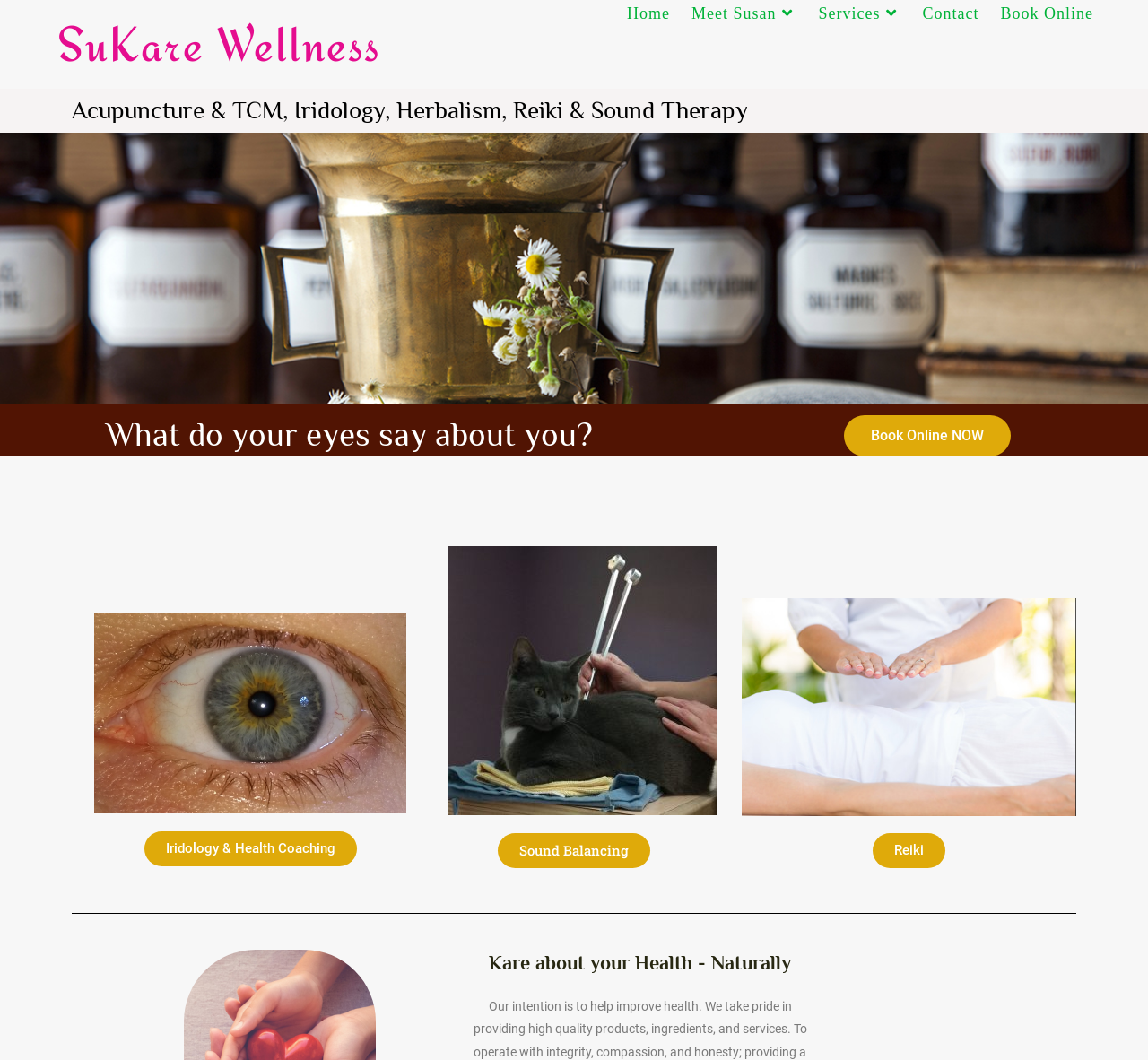Kindly determine the bounding box coordinates for the area that needs to be clicked to execute this instruction: "View more news categories".

None